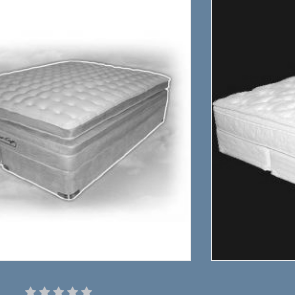What is the focus of the left mattress design?
Look at the screenshot and respond with one word or a short phrase.

comfort